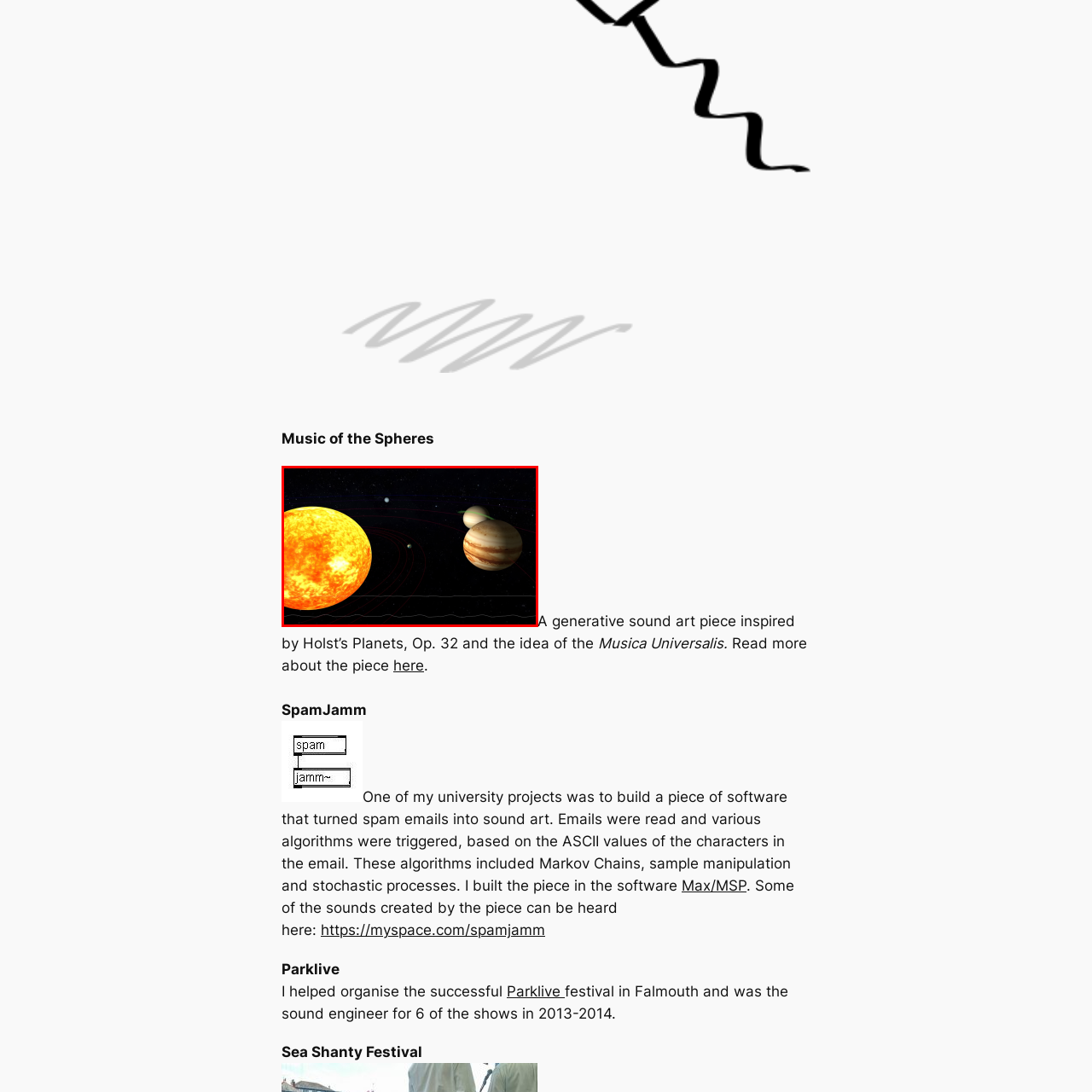Consider the image within the red frame and reply with a brief answer: What concept does the project 'Music of the Spheres' reflect on?

Musica Universalis